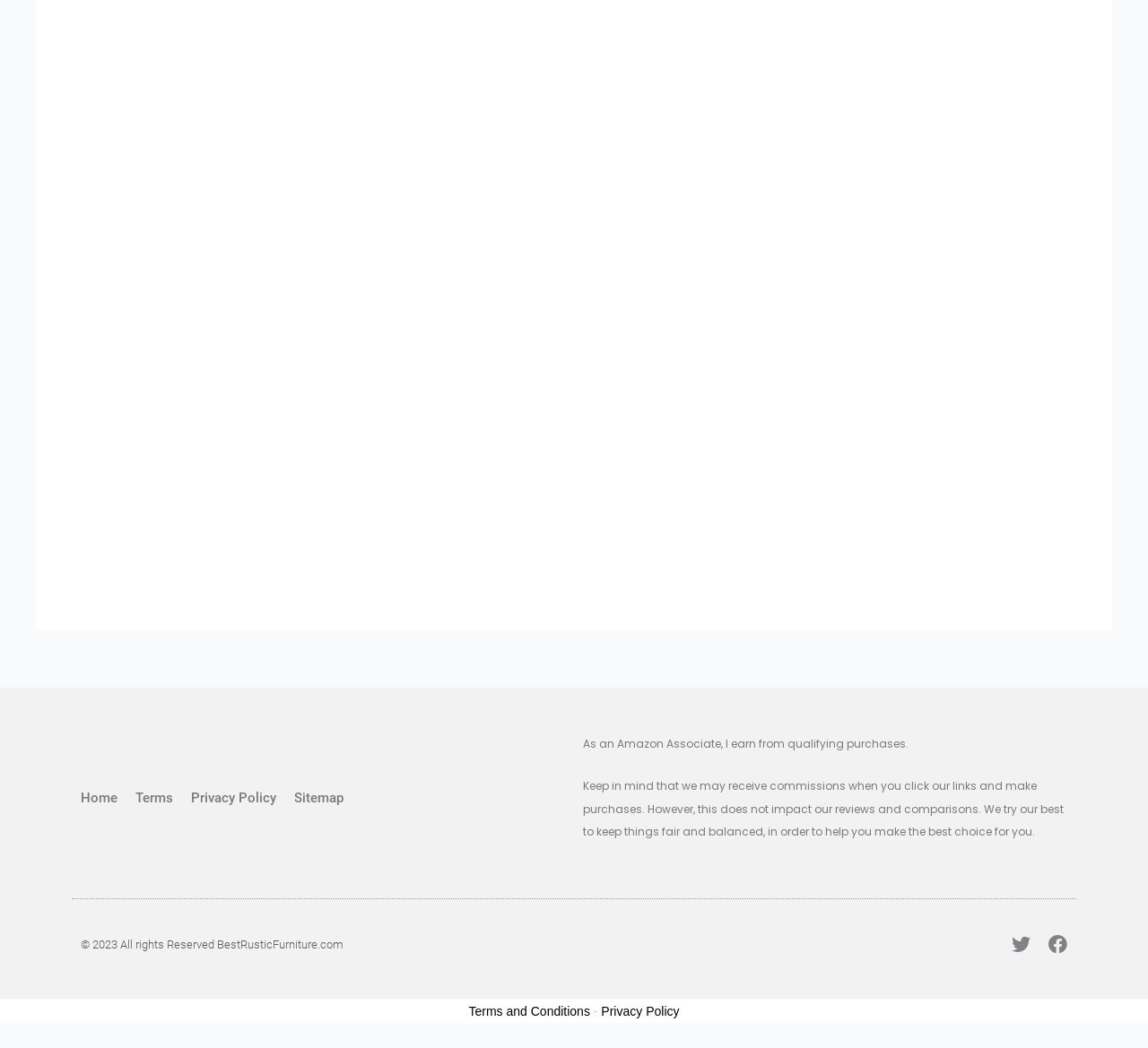What is the website's affiliation with Amazon?
Answer with a single word or short phrase according to what you see in the image.

Earn from qualifying purchases